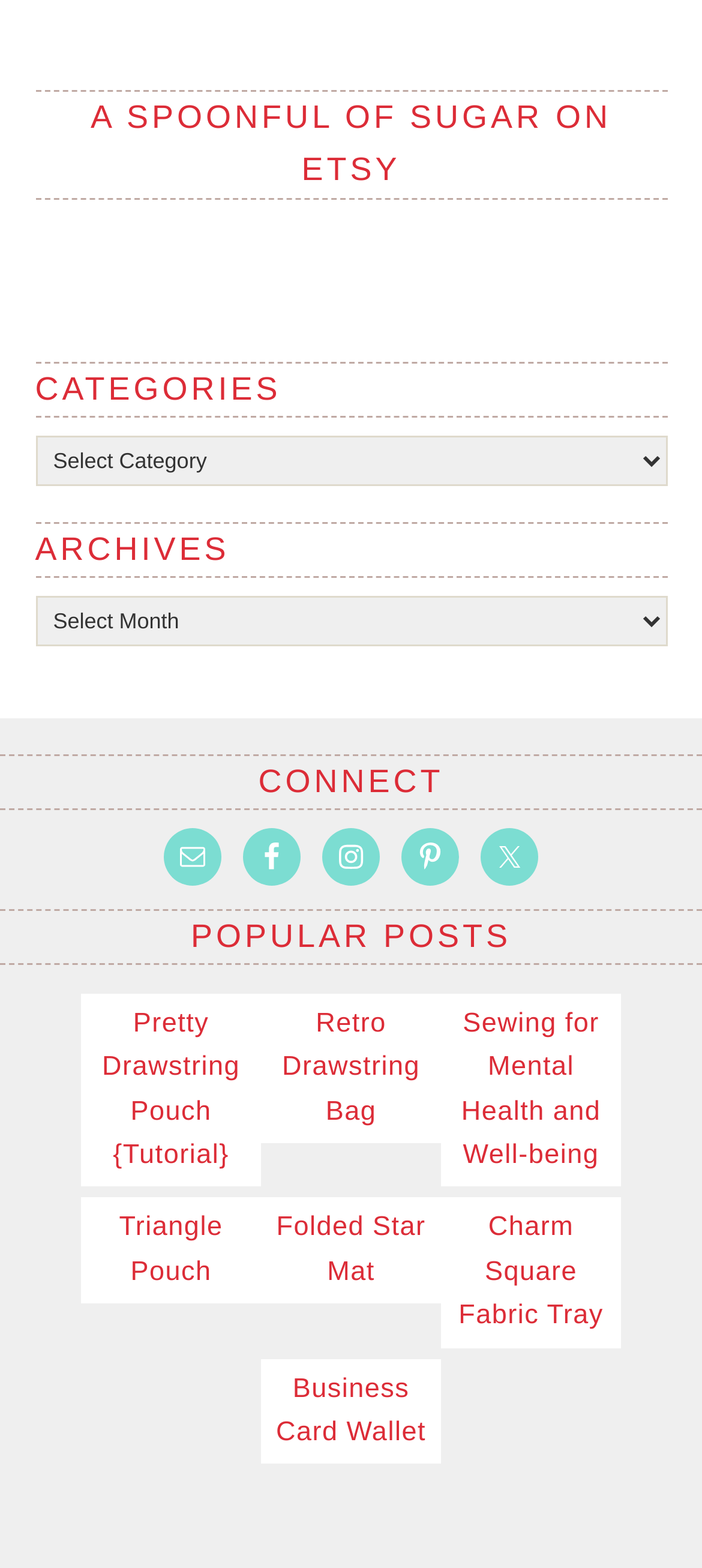Pinpoint the bounding box coordinates of the area that must be clicked to complete this instruction: "Select a category".

[0.05, 0.278, 0.95, 0.31]